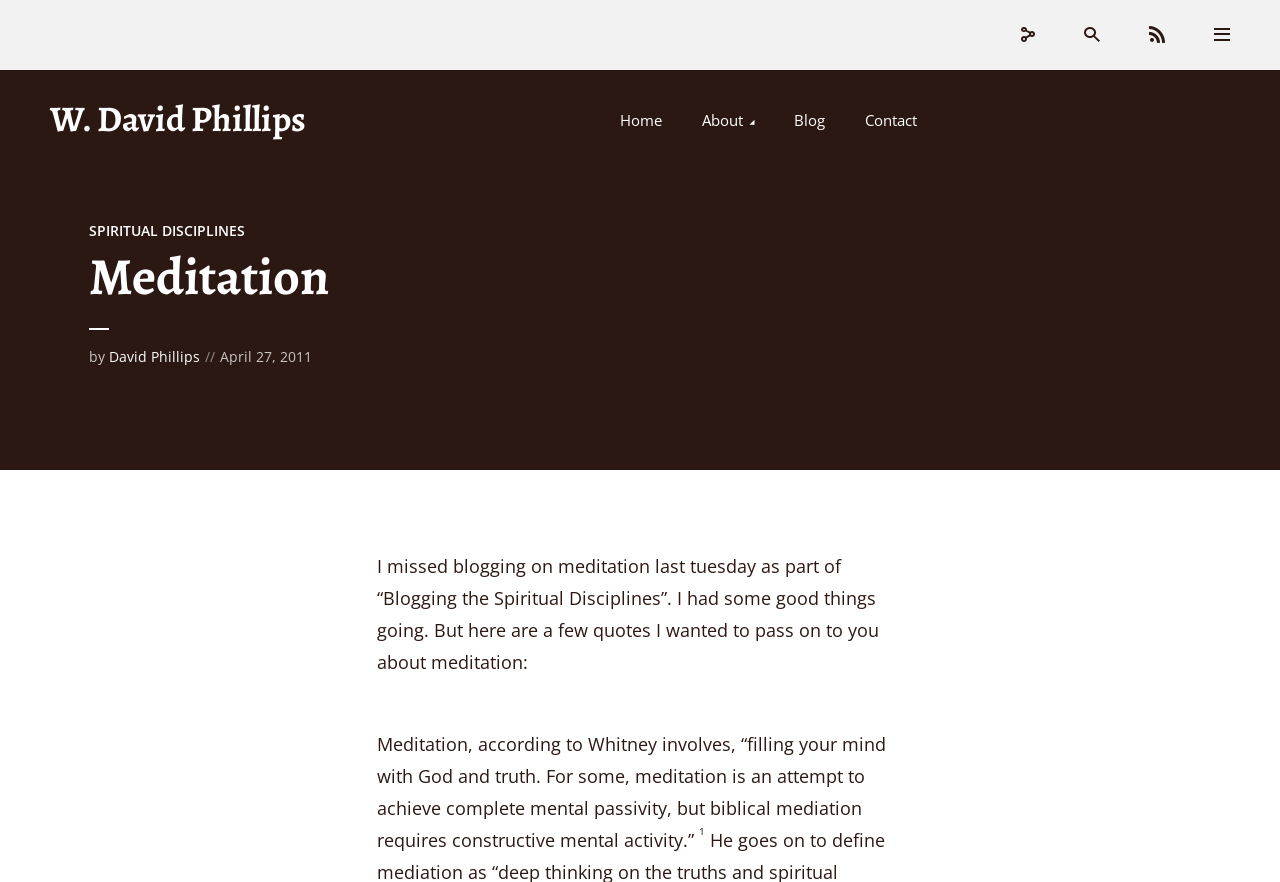How many social media links are at the top of the page?
Please provide an in-depth and detailed response to the question.

The social media links can be found at the top of the page, and there are four of them. They are represented by icons and do not have text labels.